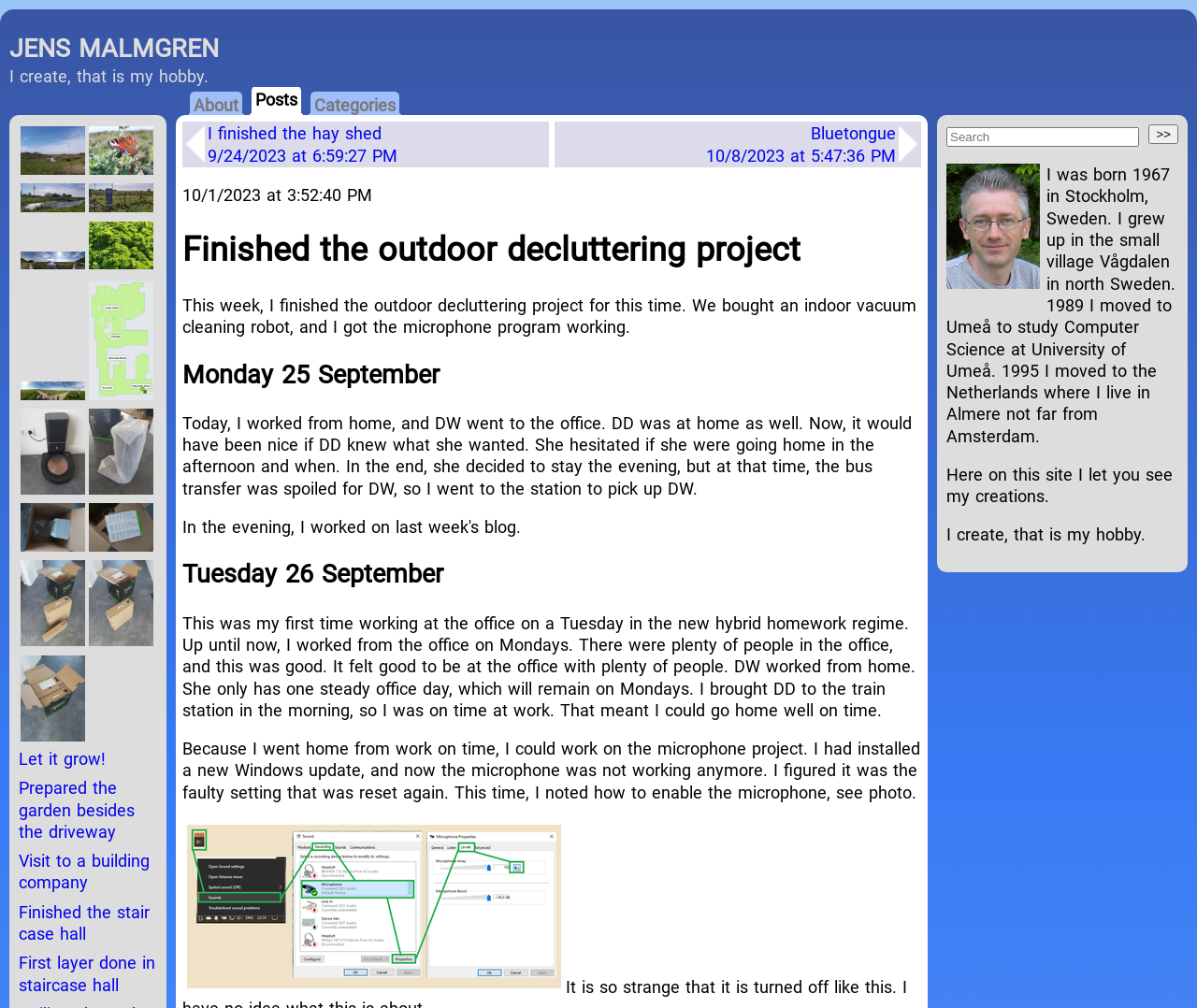Answer the question in one word or a short phrase:
Where did the author move to in 1995?

The Netherlands